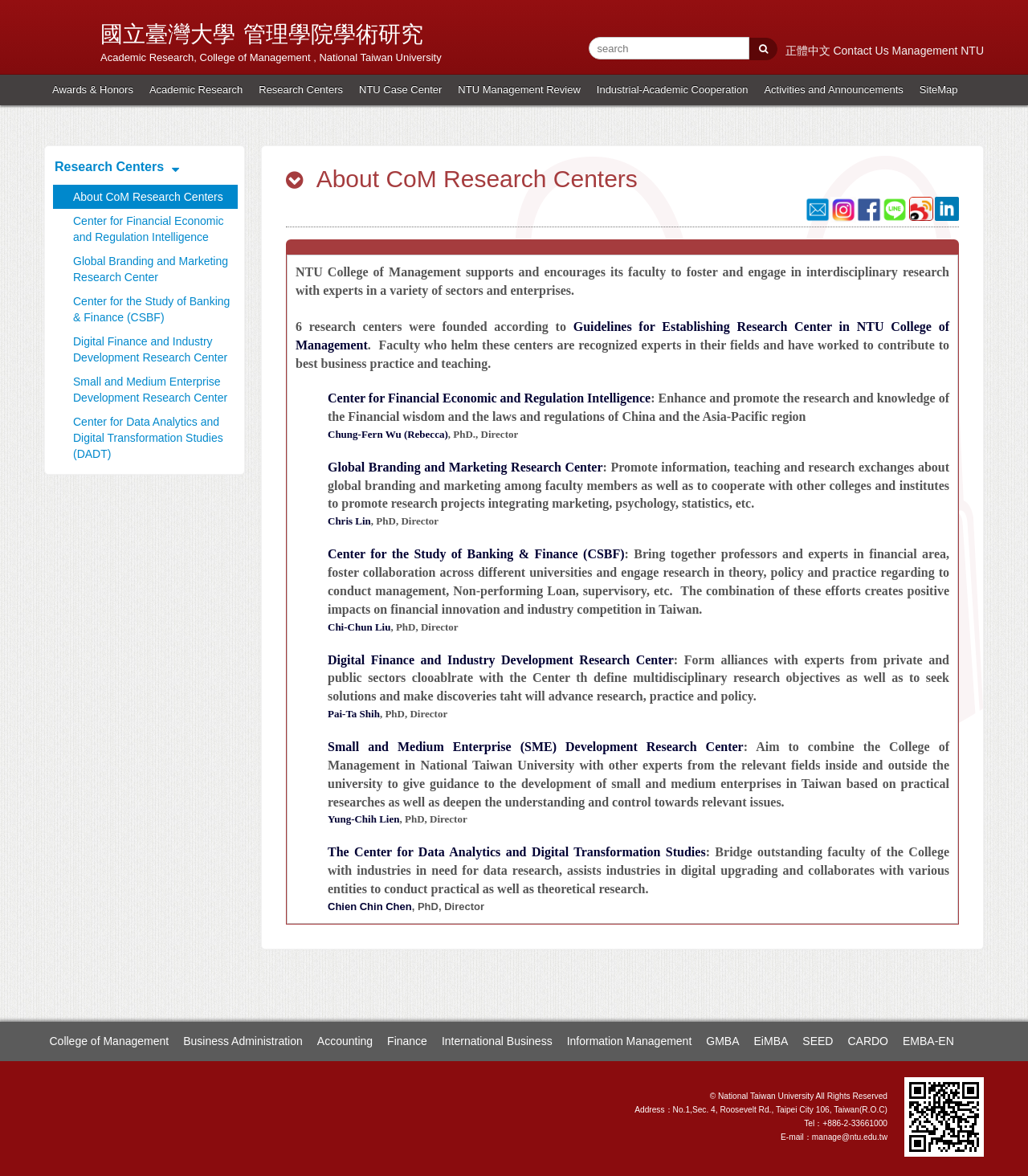Point out the bounding box coordinates of the section to click in order to follow this instruction: "check Guidelines for Establishing Research Center in NTU College of Management".

[0.288, 0.272, 0.923, 0.299]